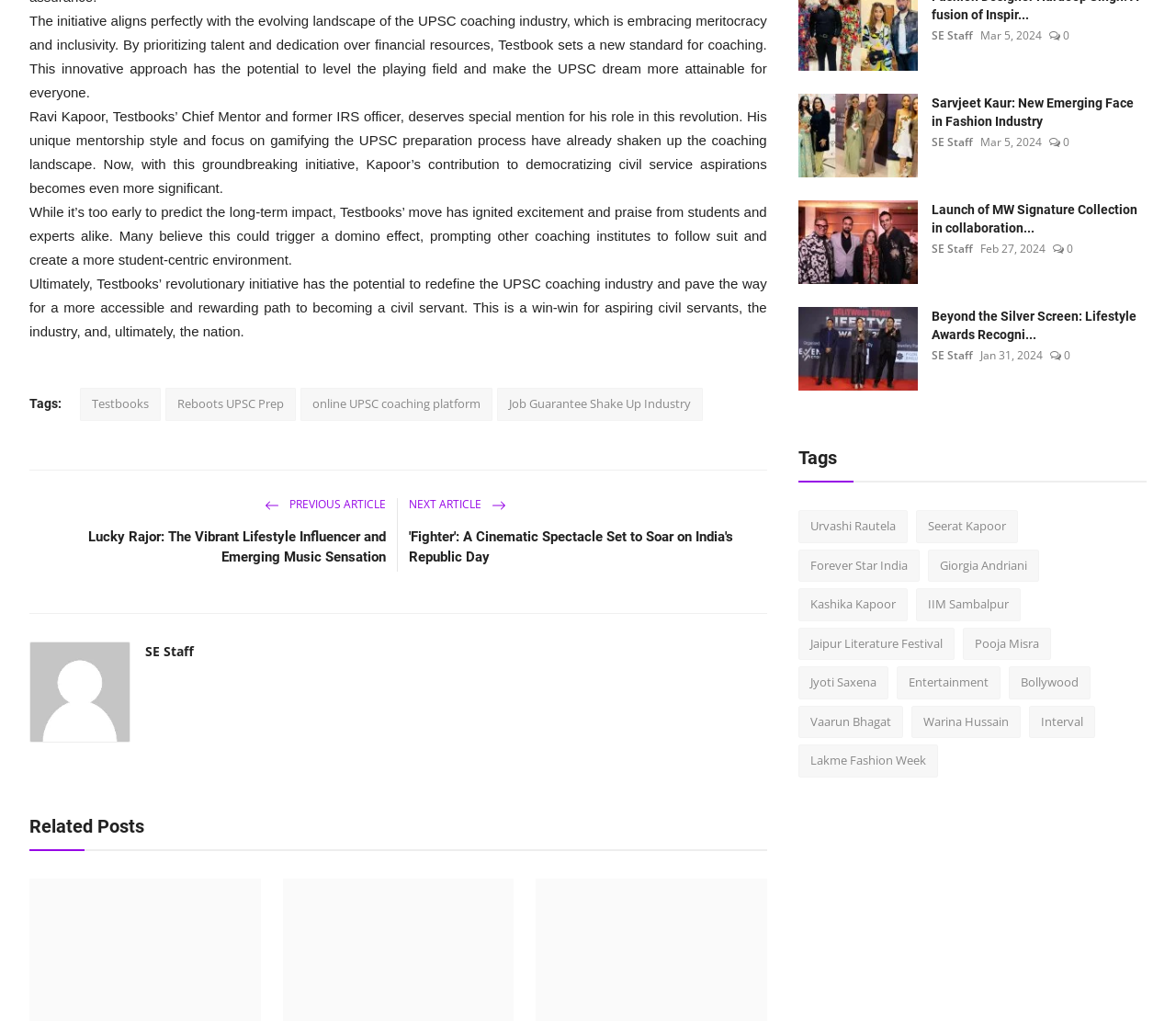Please find the bounding box coordinates of the element that needs to be clicked to perform the following instruction: "Click on the 'Athos Edusolutions to conduct national-level principal’s conclave in Mumbai' link". The bounding box coordinates should be four float numbers between 0 and 1, represented as [left, top, right, bottom].

[0.025, 0.859, 0.222, 0.999]